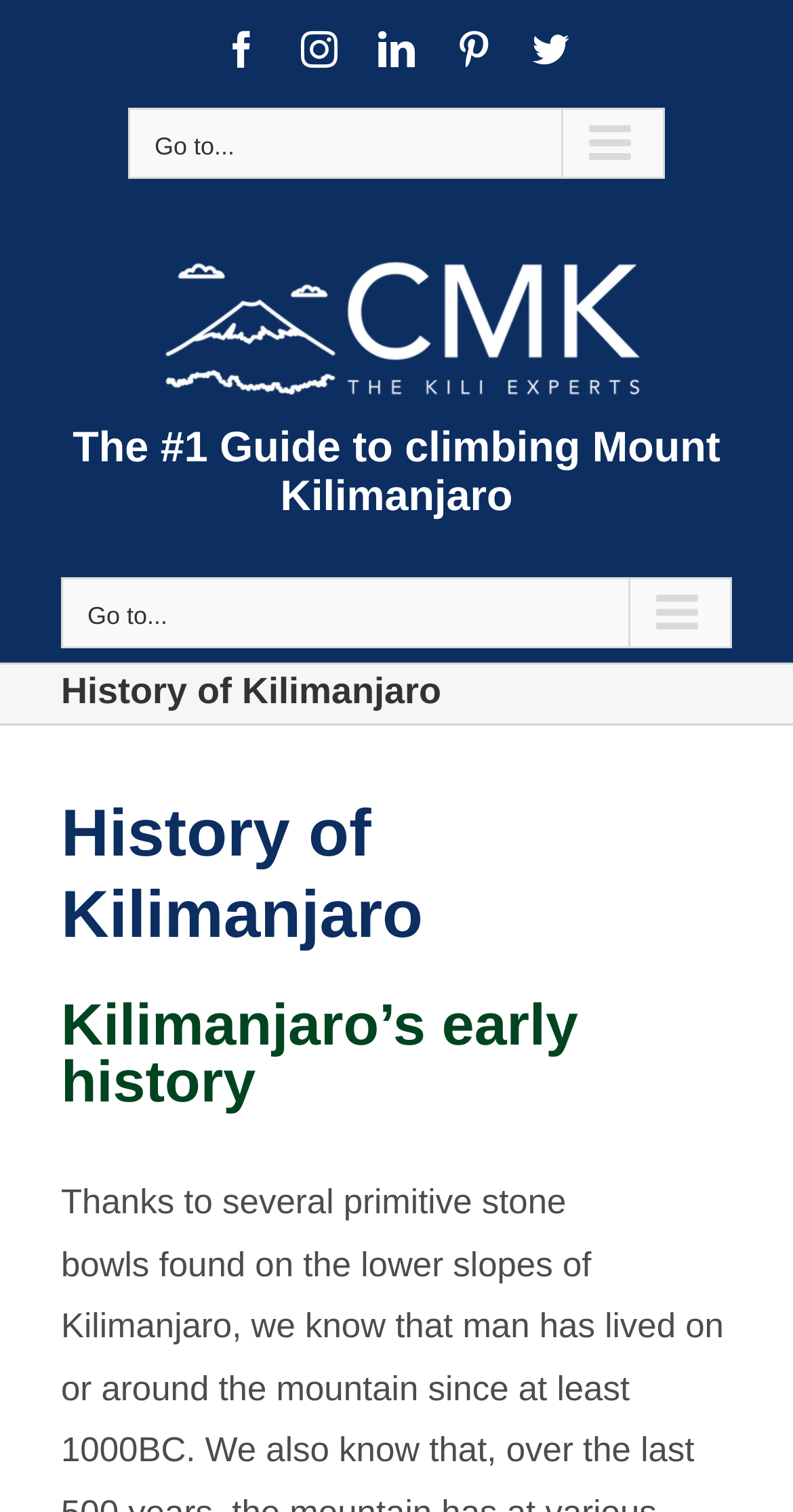Please locate the bounding box coordinates of the element's region that needs to be clicked to follow the instruction: "Open Facebook page". The bounding box coordinates should be provided as four float numbers between 0 and 1, i.e., [left, top, right, bottom].

[0.282, 0.02, 0.328, 0.044]